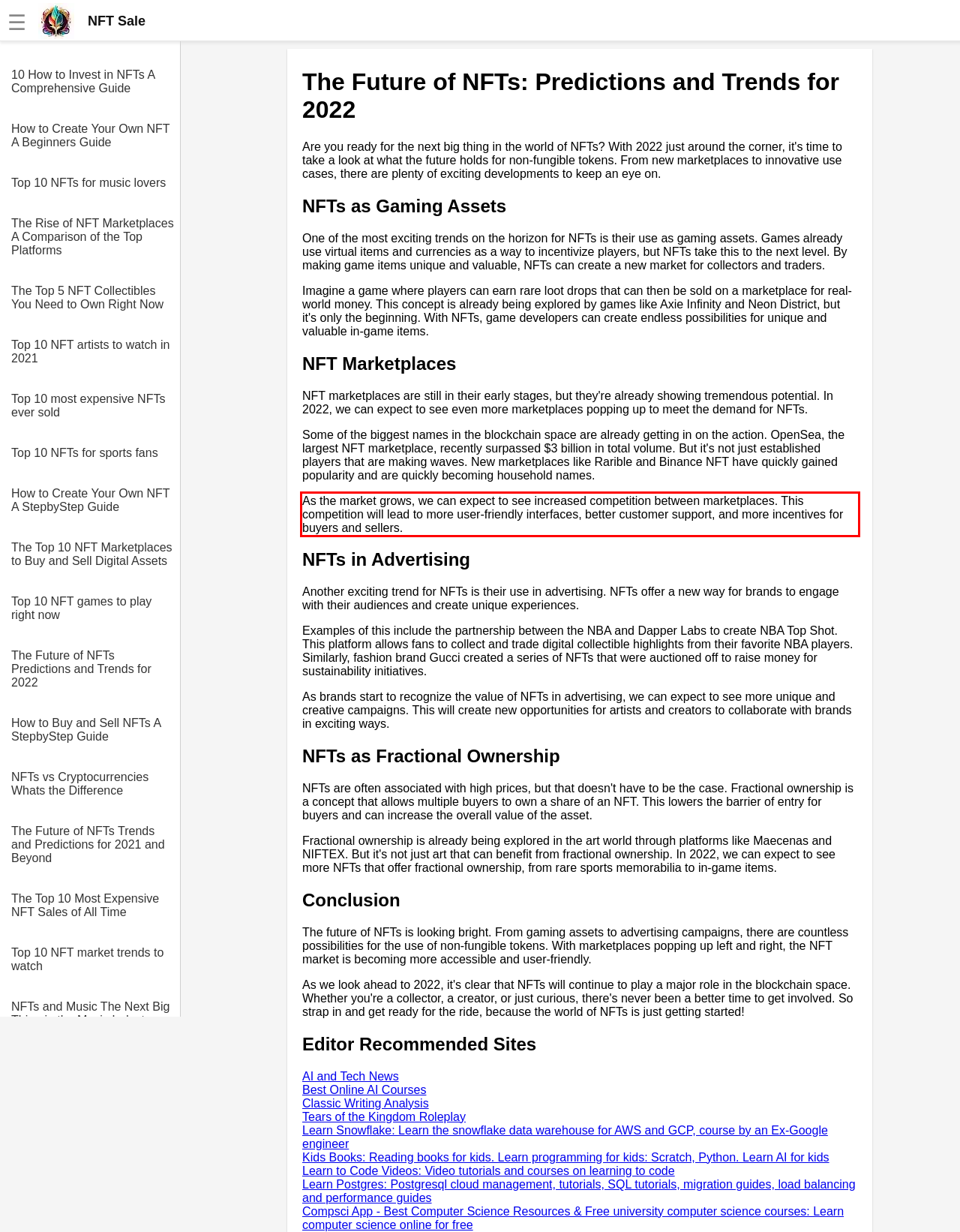Using the provided webpage screenshot, recognize the text content in the area marked by the red bounding box.

As the market grows, we can expect to see increased competition between marketplaces. This competition will lead to more user-friendly interfaces, better customer support, and more incentives for buyers and sellers.